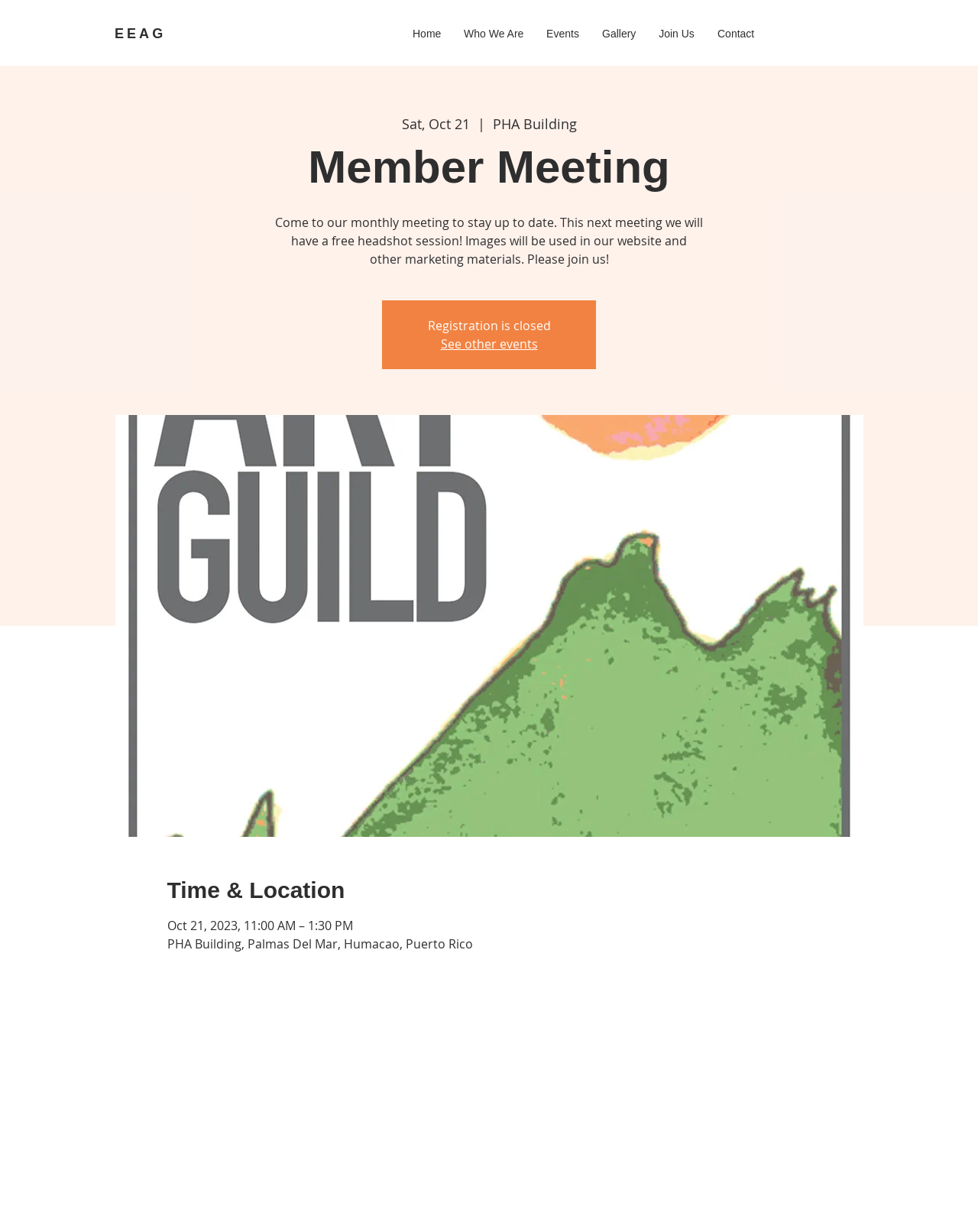What is the location of the next member meeting?
Look at the image and respond with a one-word or short-phrase answer.

PHA Building, Palmas Del Mar, Humacao, Puerto Rico